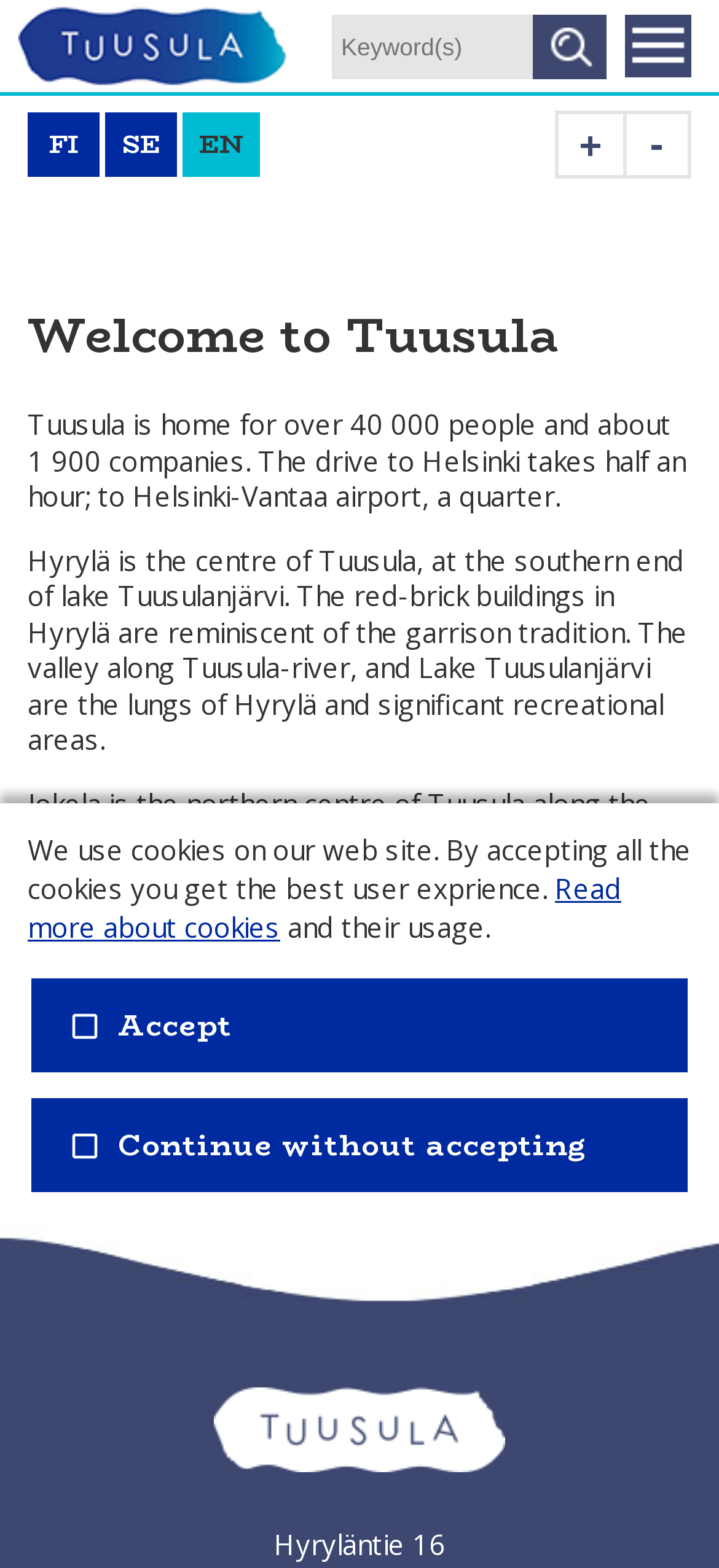Locate the bounding box coordinates of the clickable part needed for the task: "Open main menu".

[0.869, 0.009, 0.962, 0.049]